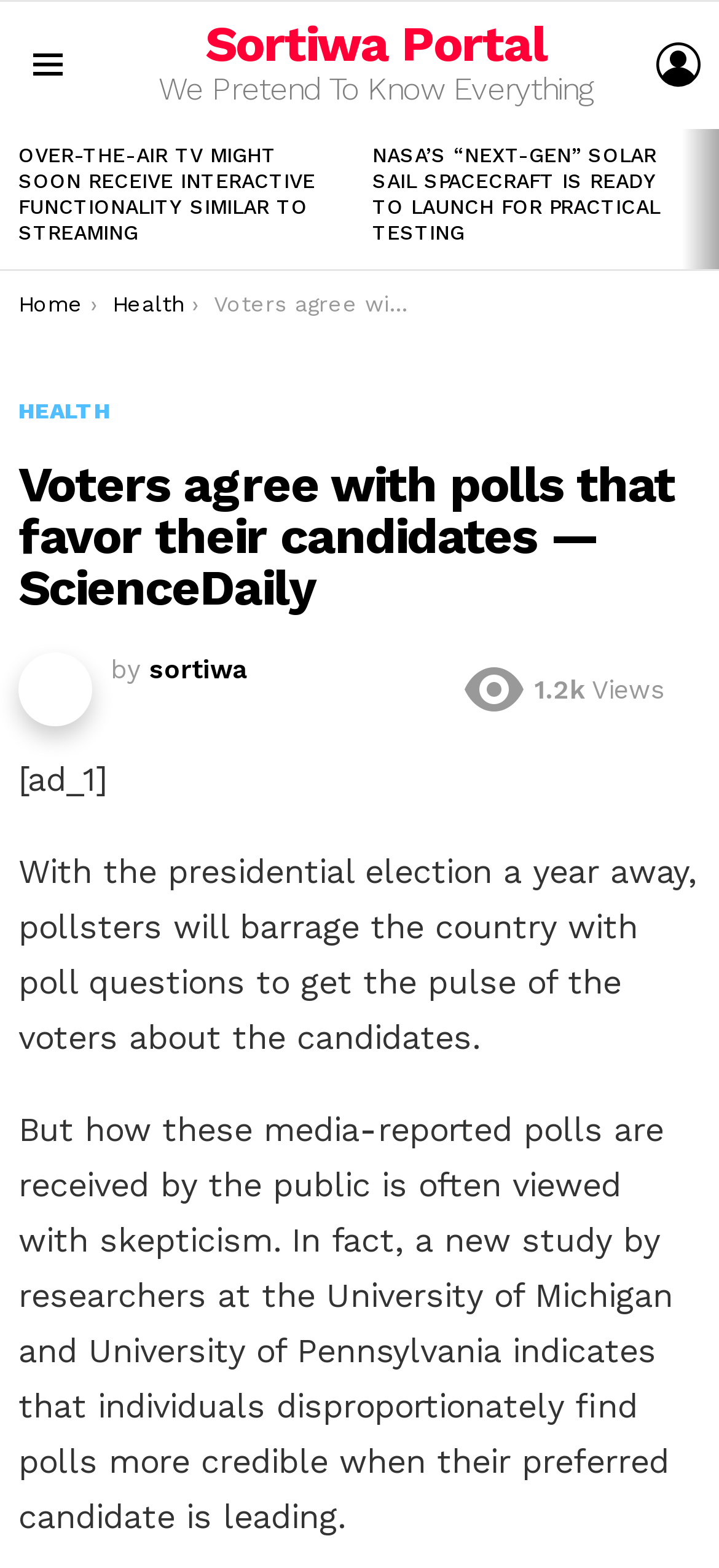Determine the bounding box coordinates for the area you should click to complete the following instruction: "Read the article 'OVER-THE-AIR TV MIGHT SOON RECEIVE INTERACTIVE FUNCTIONALITY SIMILAR TO STREAMING'".

[0.026, 0.091, 0.438, 0.156]